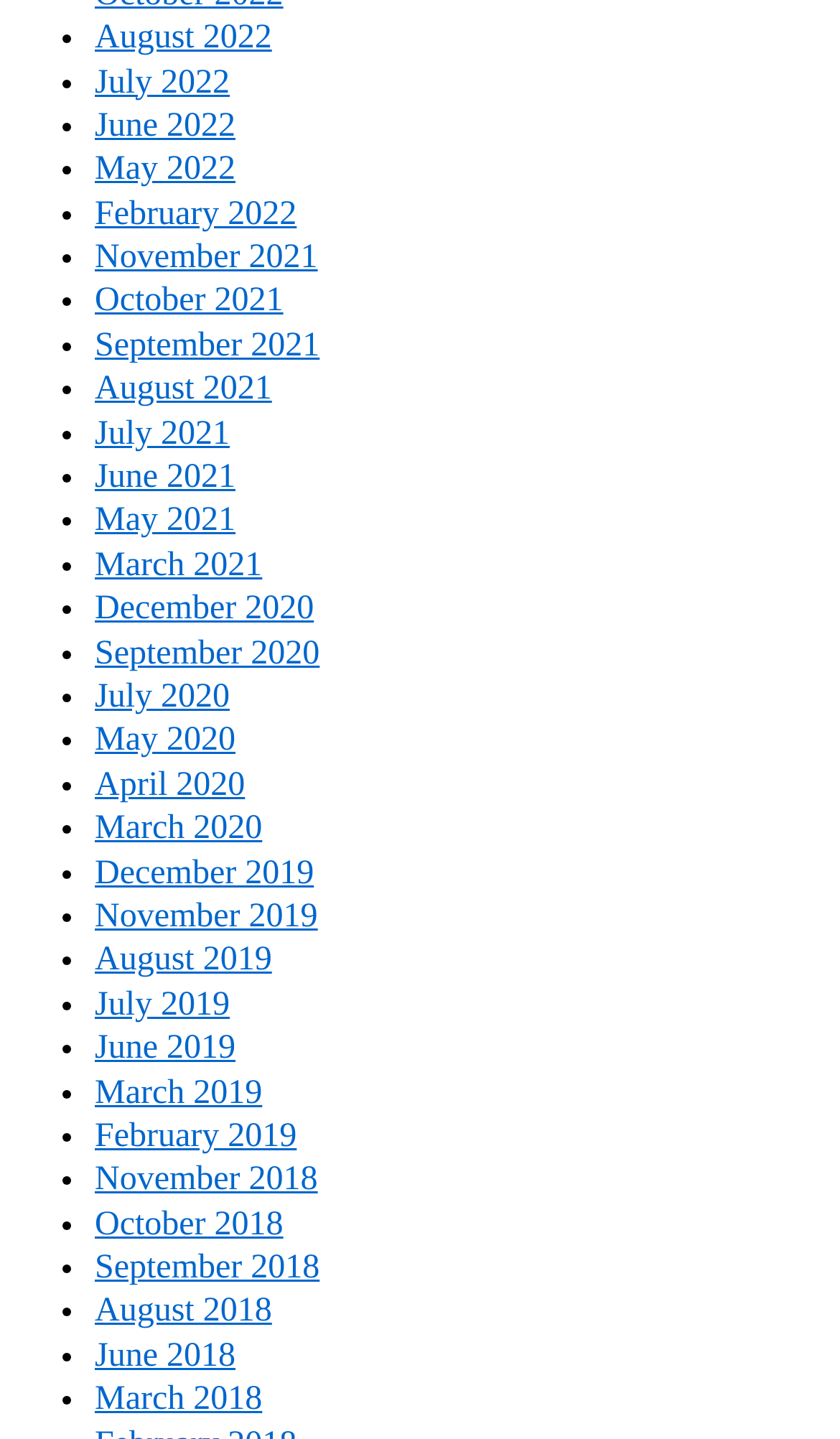Locate the bounding box coordinates of the area where you should click to accomplish the instruction: "View August 2022".

[0.113, 0.014, 0.324, 0.039]